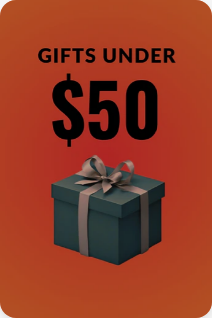What is the central element of the banner?
Using the information from the image, give a concise answer in one word or a short phrase.

Gift box